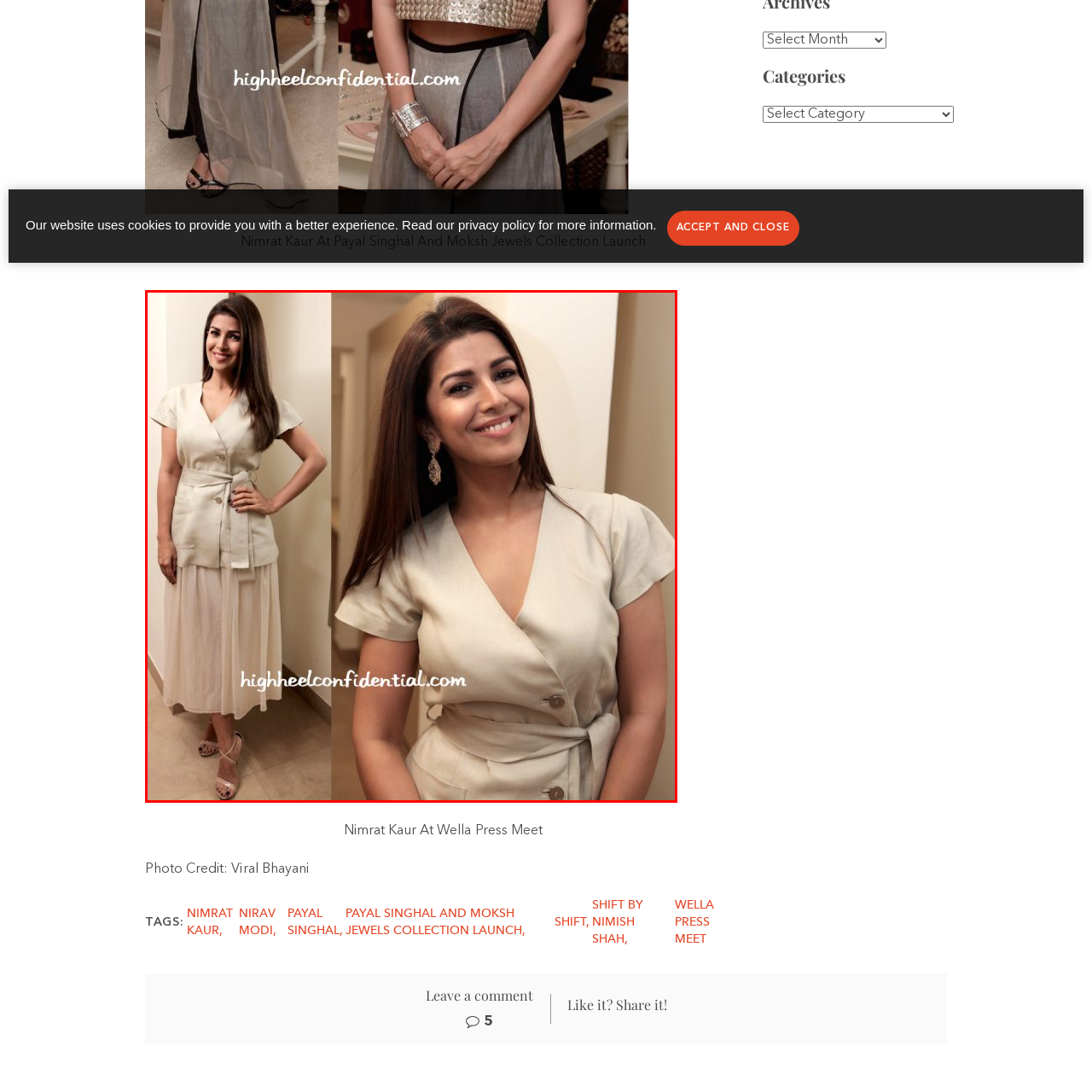Examine the image within the red box and give a concise answer to this question using a single word or short phrase: 
What type of earrings is Nimrat Kaur wearing?

Delicate statement earrings